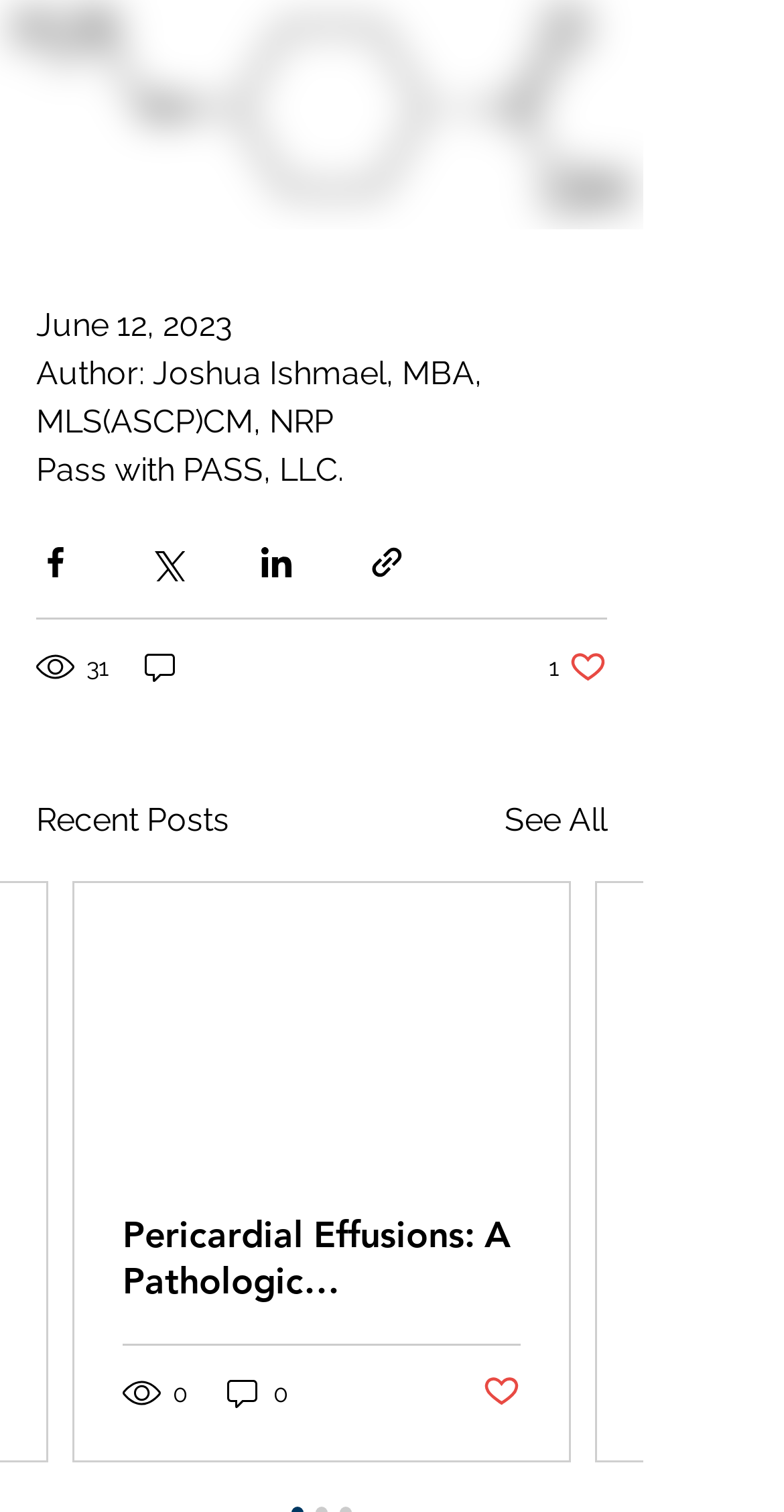Refer to the image and provide an in-depth answer to the question: 
How many likes does the post have?

The number of likes can be found below the social media sharing buttons, where it says '1 like. Post not marked as liked' in a button element.